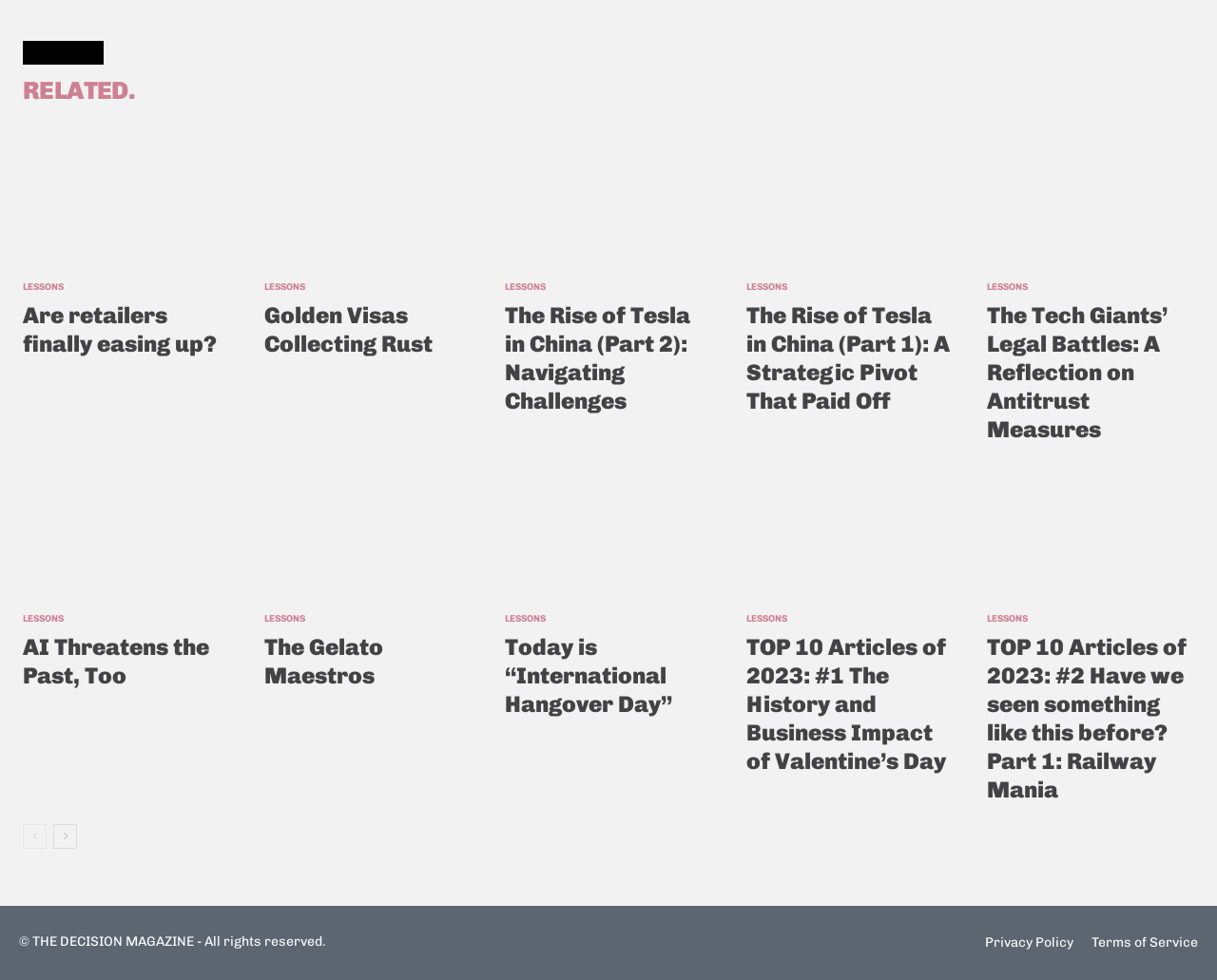Refer to the screenshot and answer the following question in detail:
What is the title of the last article on the page?

The last article on the page is titled 'TOP 10 Articles of 2023: #2 Have we seen something like this before? Part 1: Railway Mania' as indicated by the heading and link text.